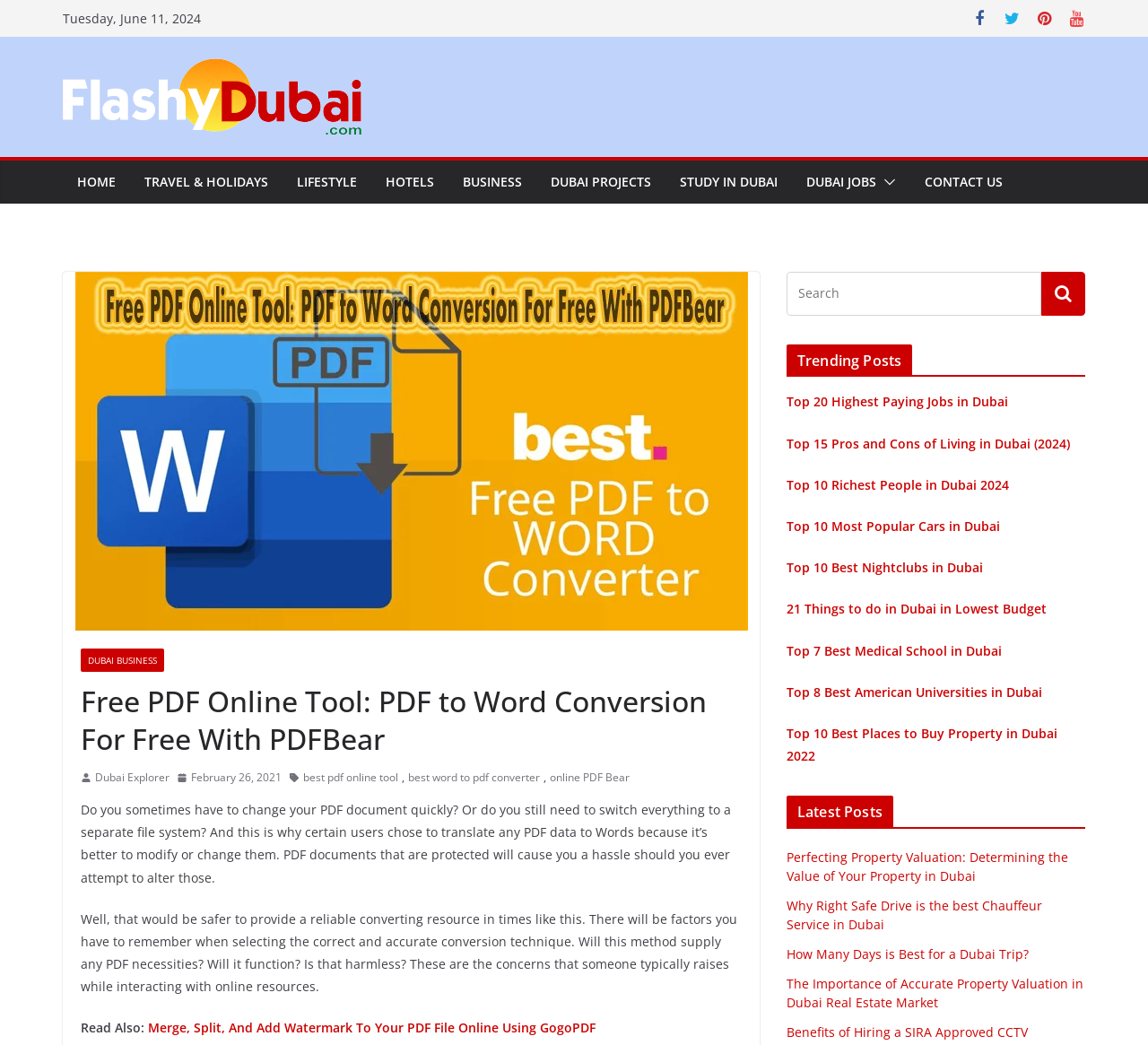What is the date displayed on the top left?
Please use the image to deliver a detailed and complete answer.

I found the date by looking at the top left corner of the webpage, where I saw a static text element with the content 'Tuesday, June 11, 2024'.